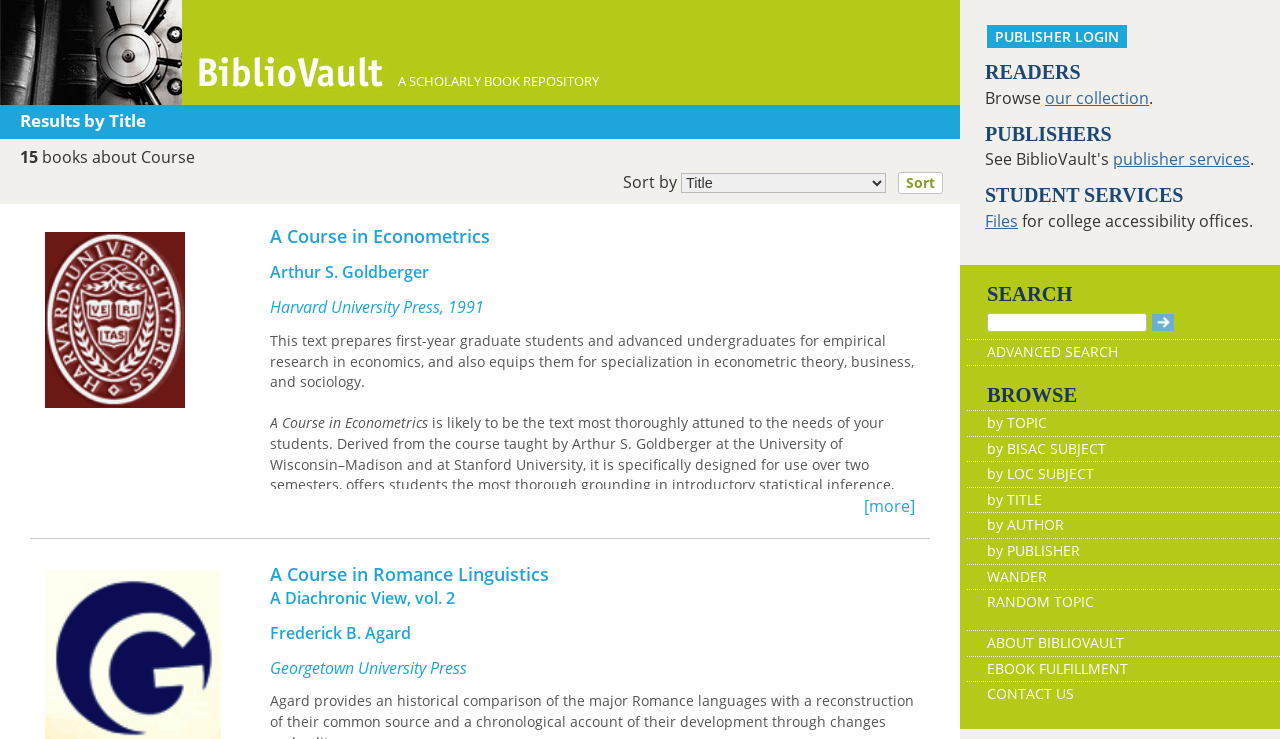Reply to the question with a brief word or phrase: What is the publisher of the book A Course in Econometrics?

Harvard University Press